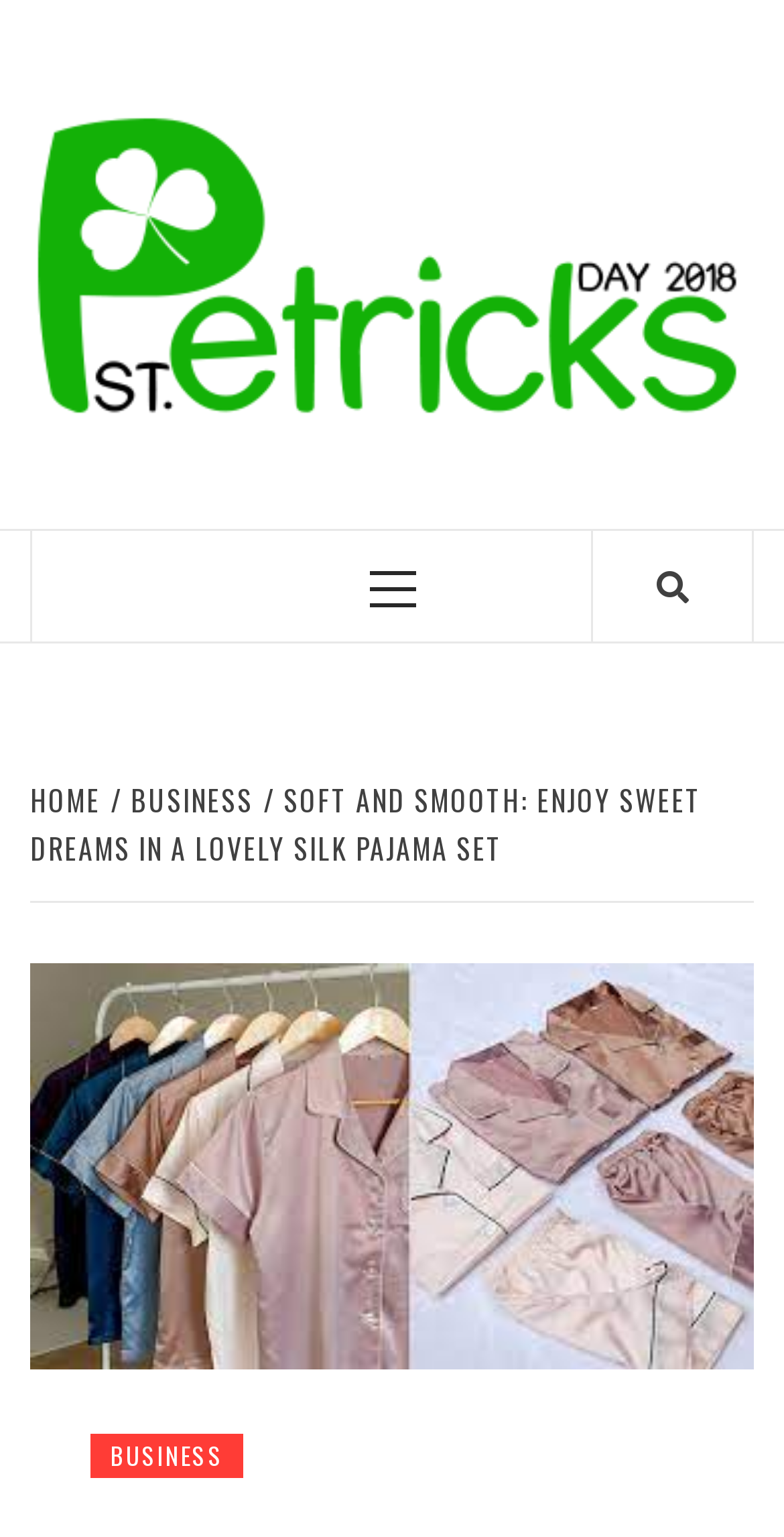How many breadcrumb links are there?
Please provide a comprehensive answer based on the contents of the image.

By examining the navigation element 'Breadcrumbs', it can be seen that there are three links: 'HOME', '/ BUSINESS', and '/ SOFT AND SMOOTH: ENJOY SWEET DREAMS IN A LOVELY SILK PAJAMA SET'.